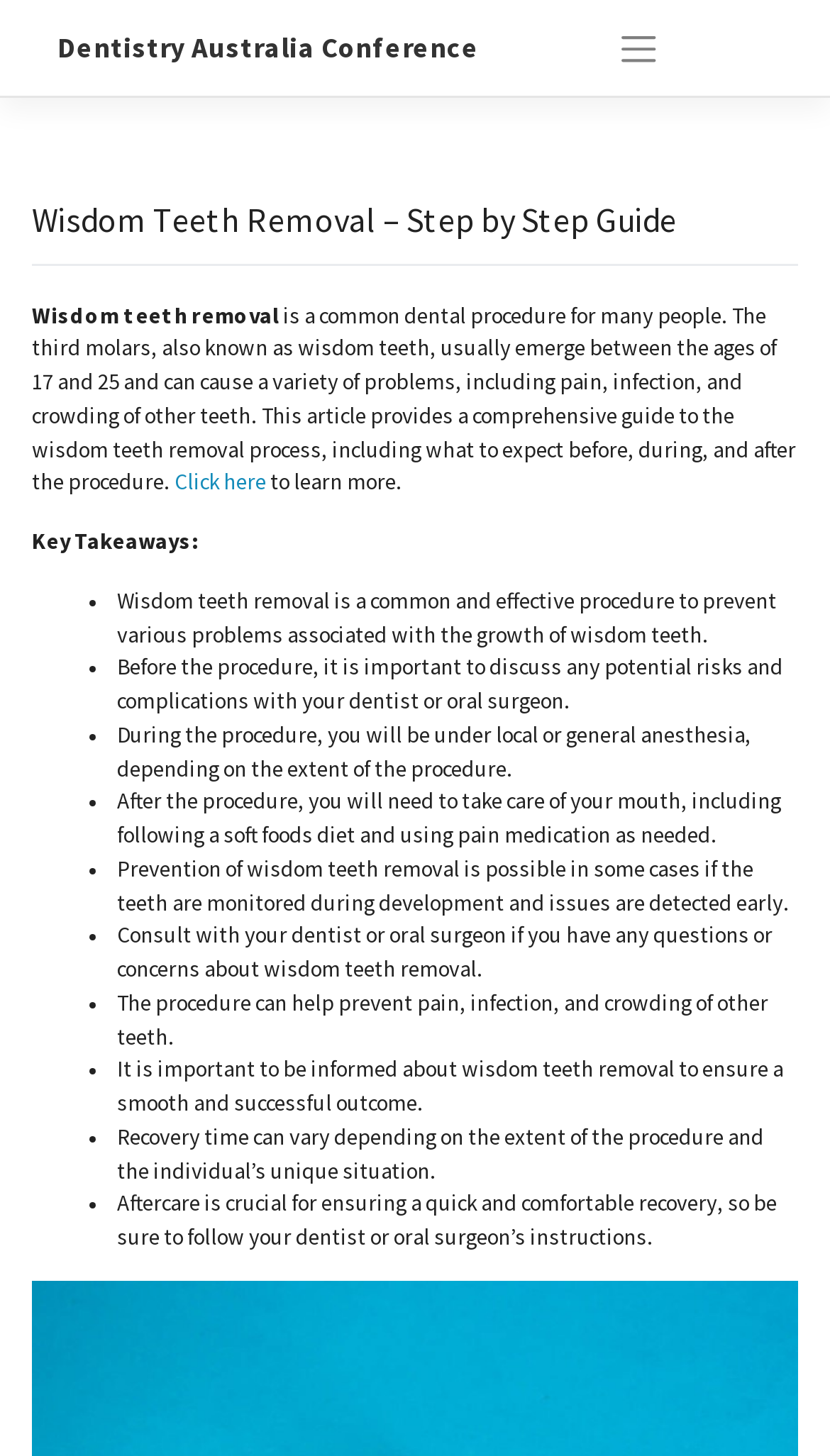Give a one-word or short-phrase answer to the following question: 
What is the age range when wisdom teeth usually emerge?

17-25